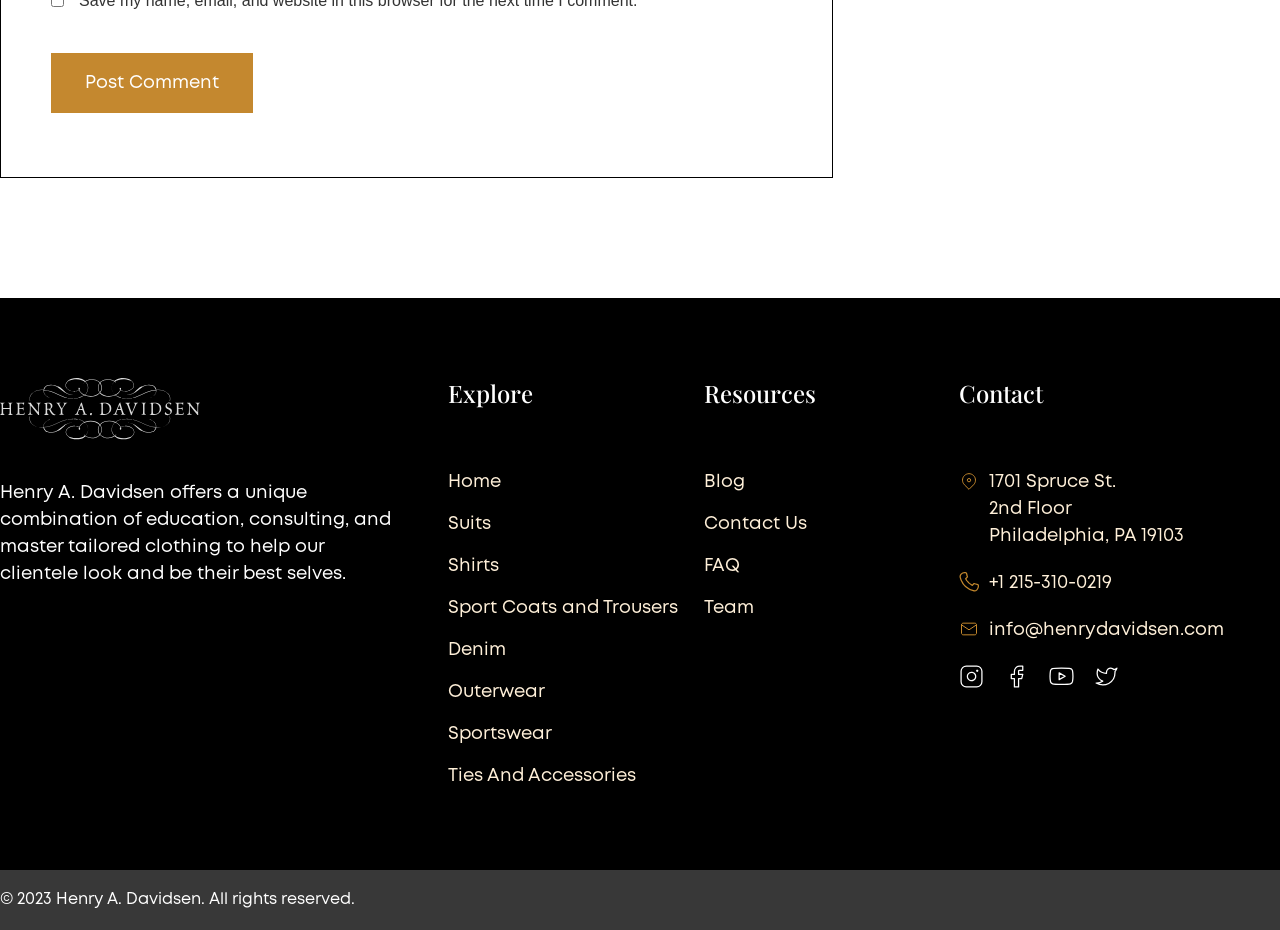Please identify the bounding box coordinates of the area that needs to be clicked to fulfill the following instruction: "View next message."

None